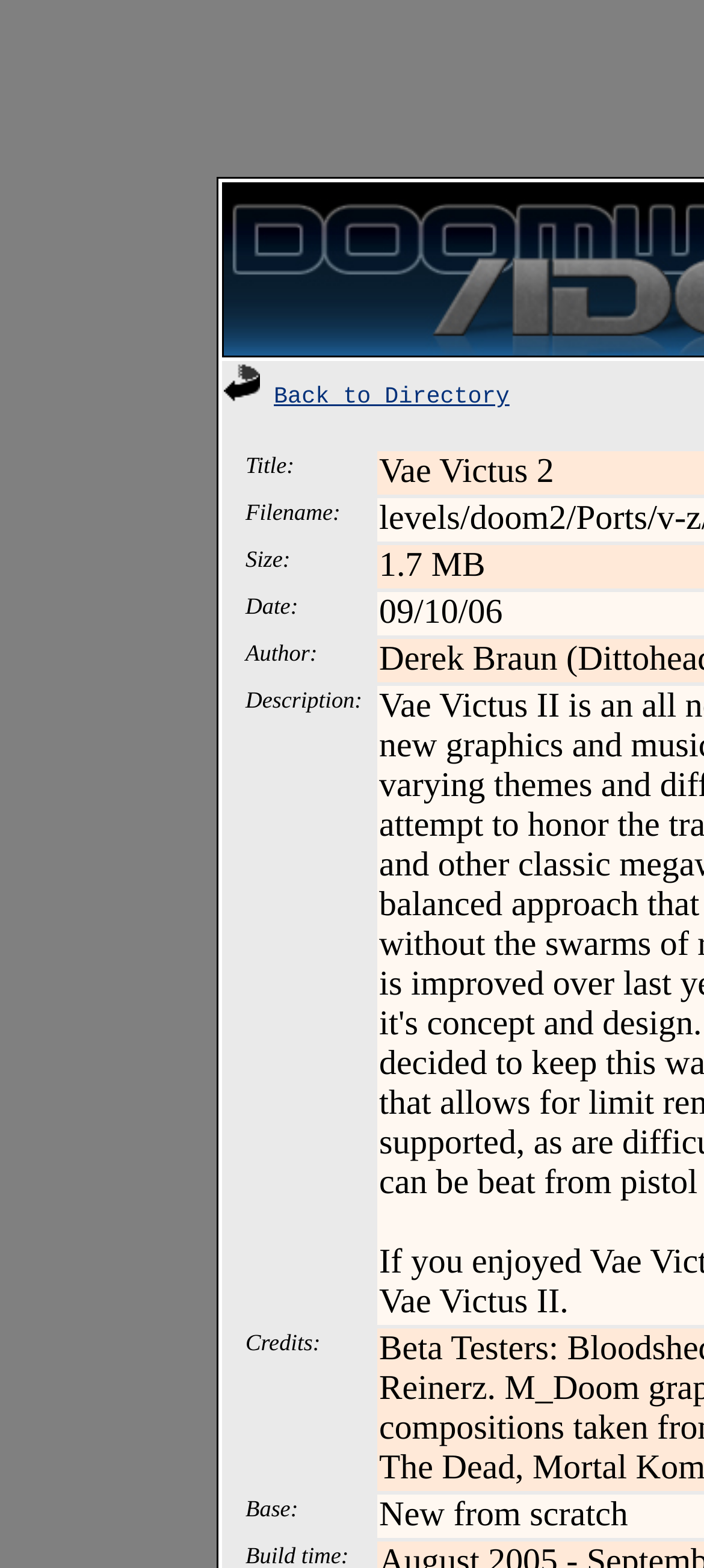Is the 'Description' field required?
Use the screenshot to answer the question with a single word or phrase.

No